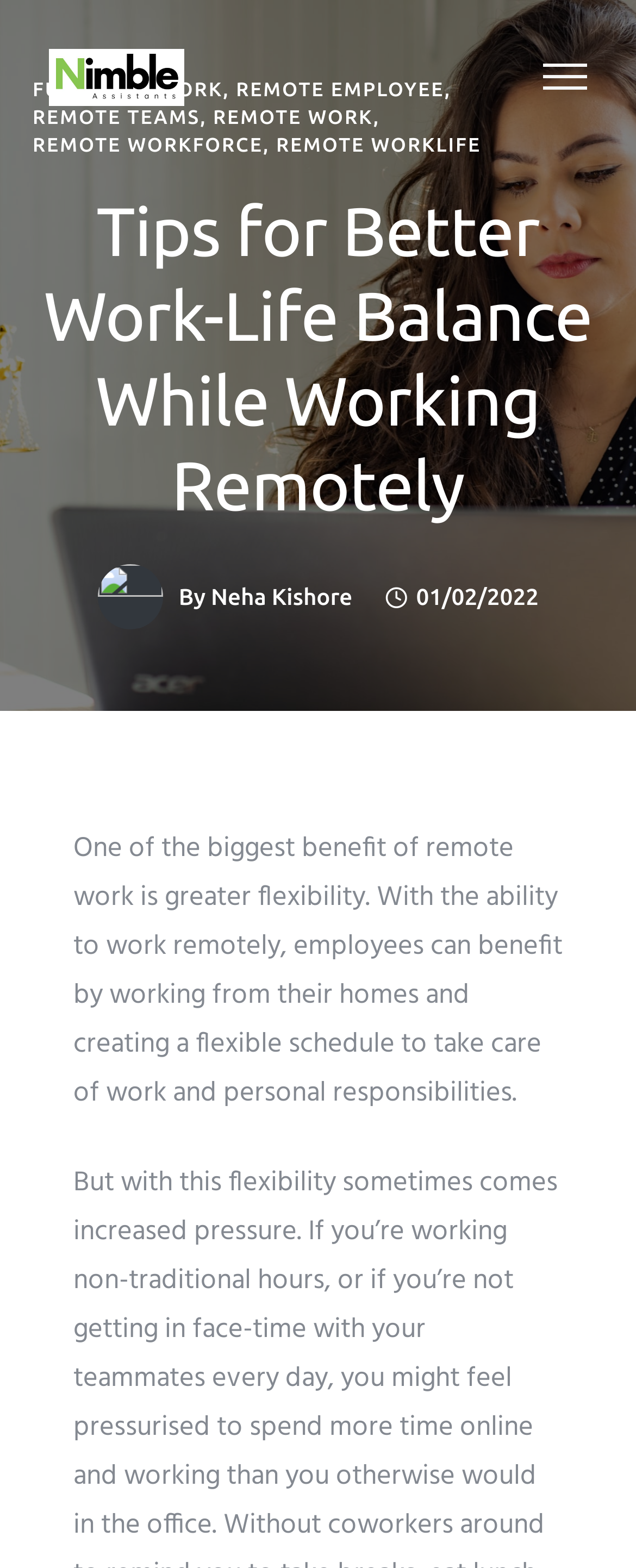Determine the bounding box coordinates of the clickable area required to perform the following instruction: "Explore REMOTE WORKLIFE". The coordinates should be represented as four float numbers between 0 and 1: [left, top, right, bottom].

[0.434, 0.087, 0.756, 0.1]